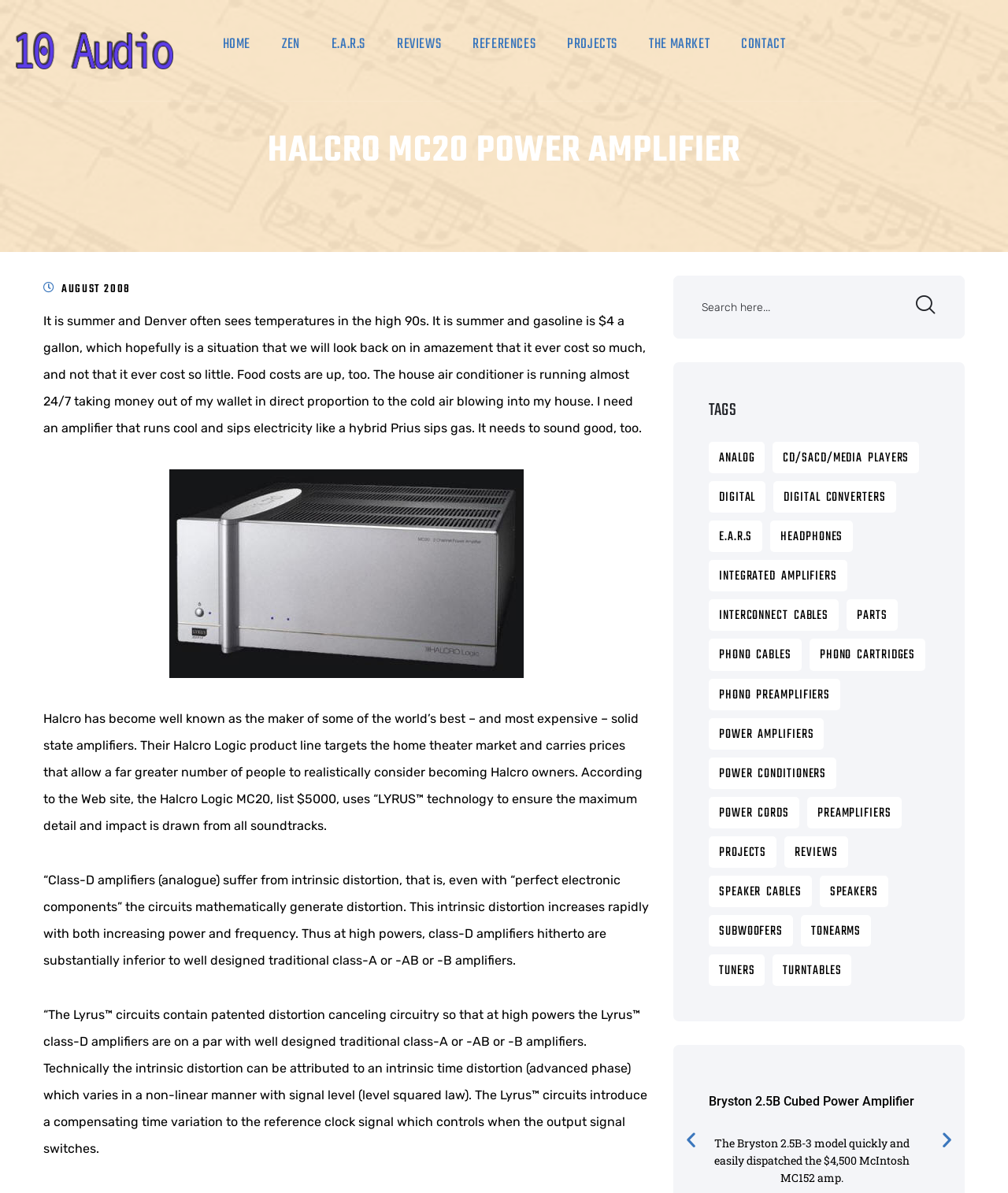Can you extract the headline from the webpage for me?

HALCRO MC20 POWER AMPLIFIER